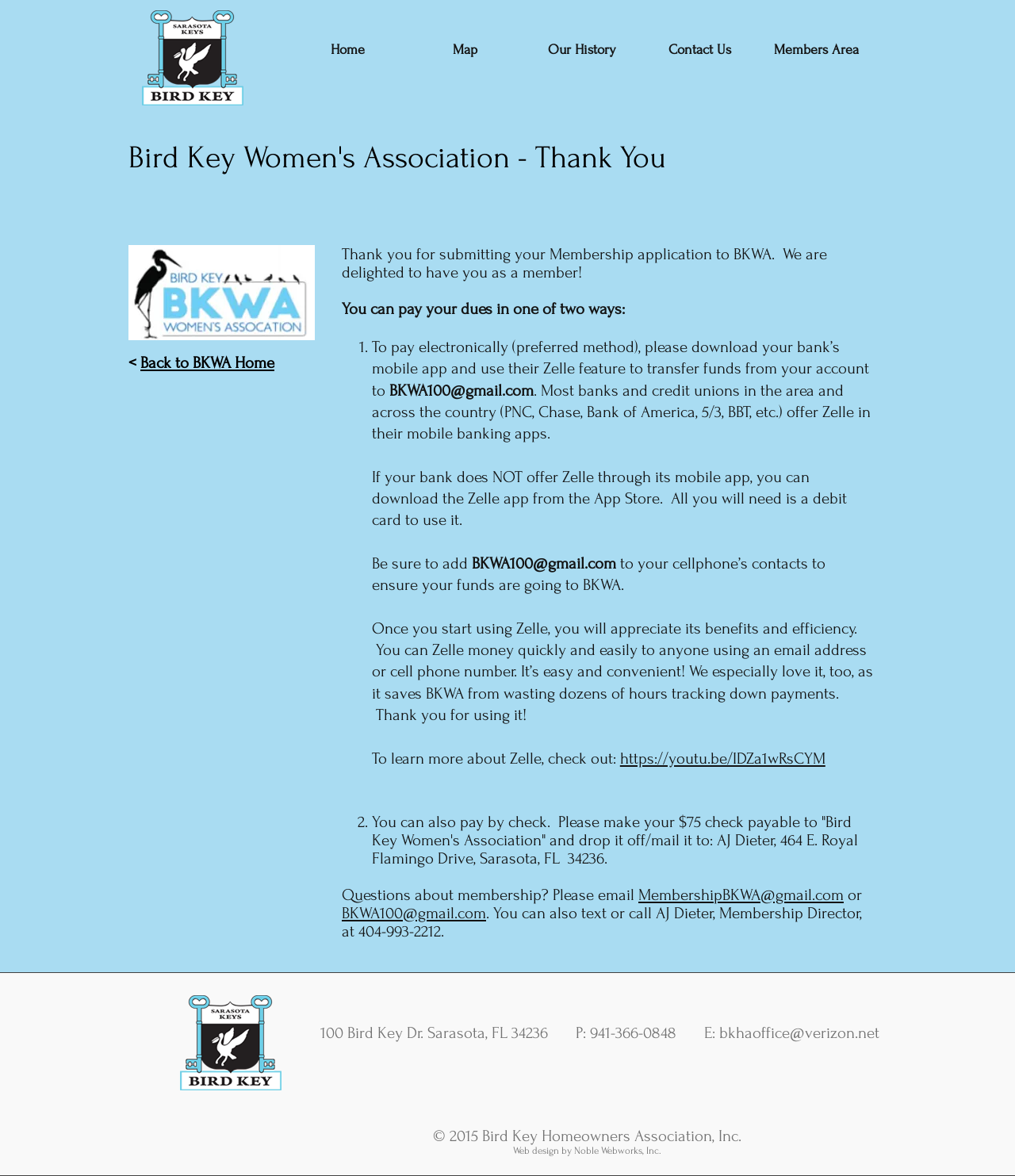Determine the bounding box for the UI element described here: "bkhaoffice@verizon.net".

[0.709, 0.87, 0.866, 0.886]